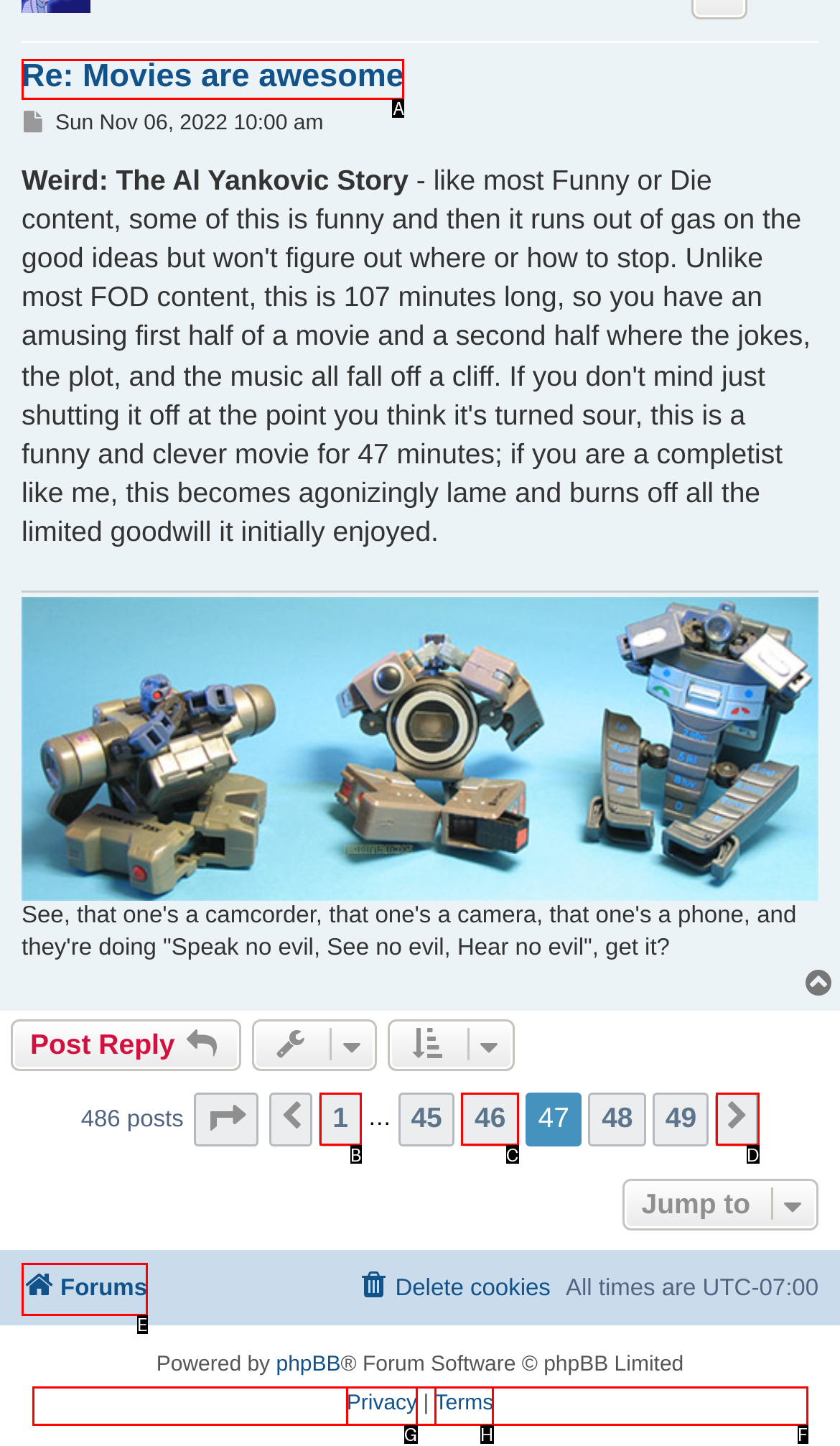Select the letter that corresponds to this element description: Re: Movies are awesome
Answer with the letter of the correct option directly.

A